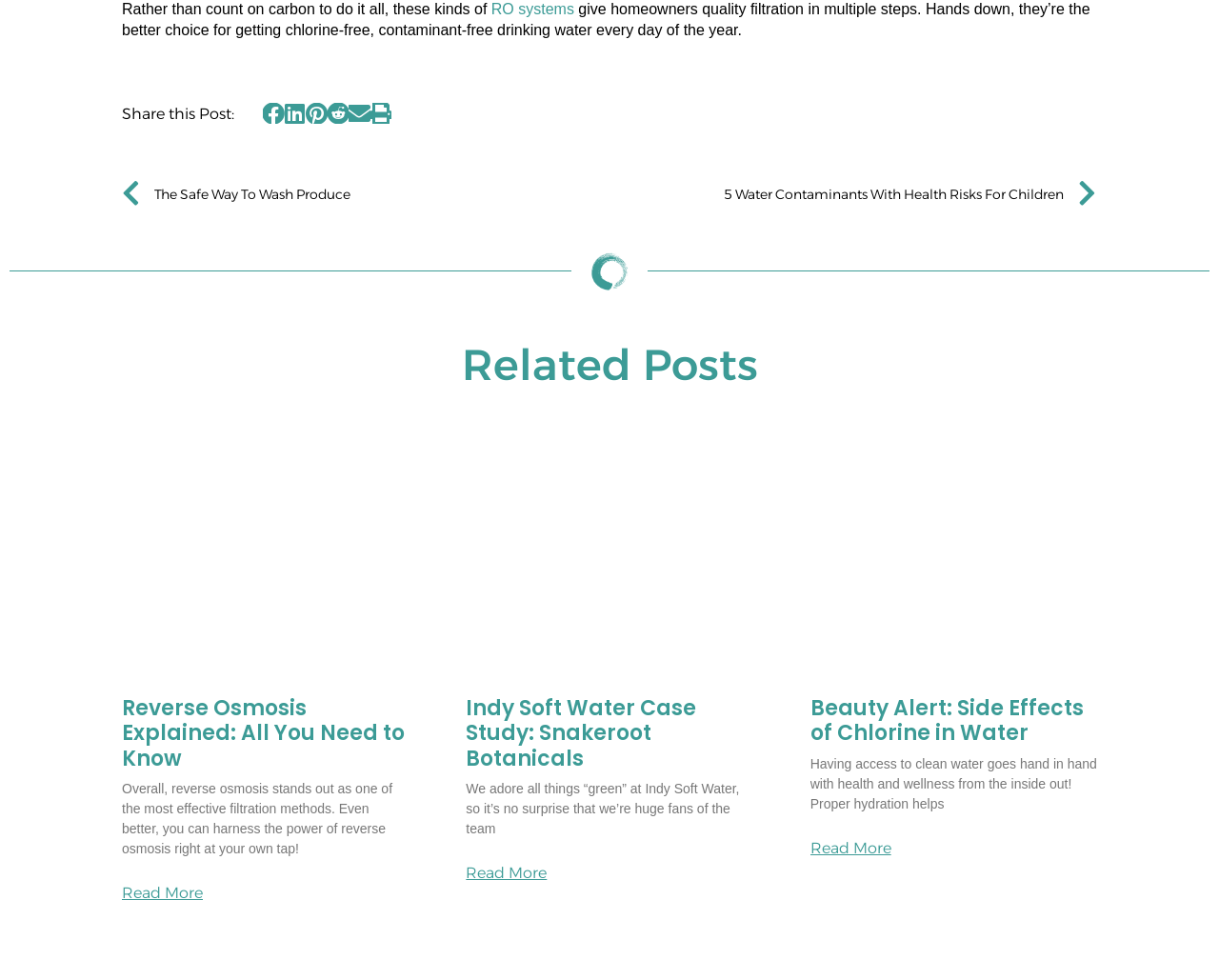Determine the bounding box coordinates of the clickable area required to perform the following instruction: "Click on the 'Prev The Safe Way To Wash Produce' link". The coordinates should be represented as four float numbers between 0 and 1: [left, top, right, bottom].

[0.1, 0.184, 0.5, 0.213]